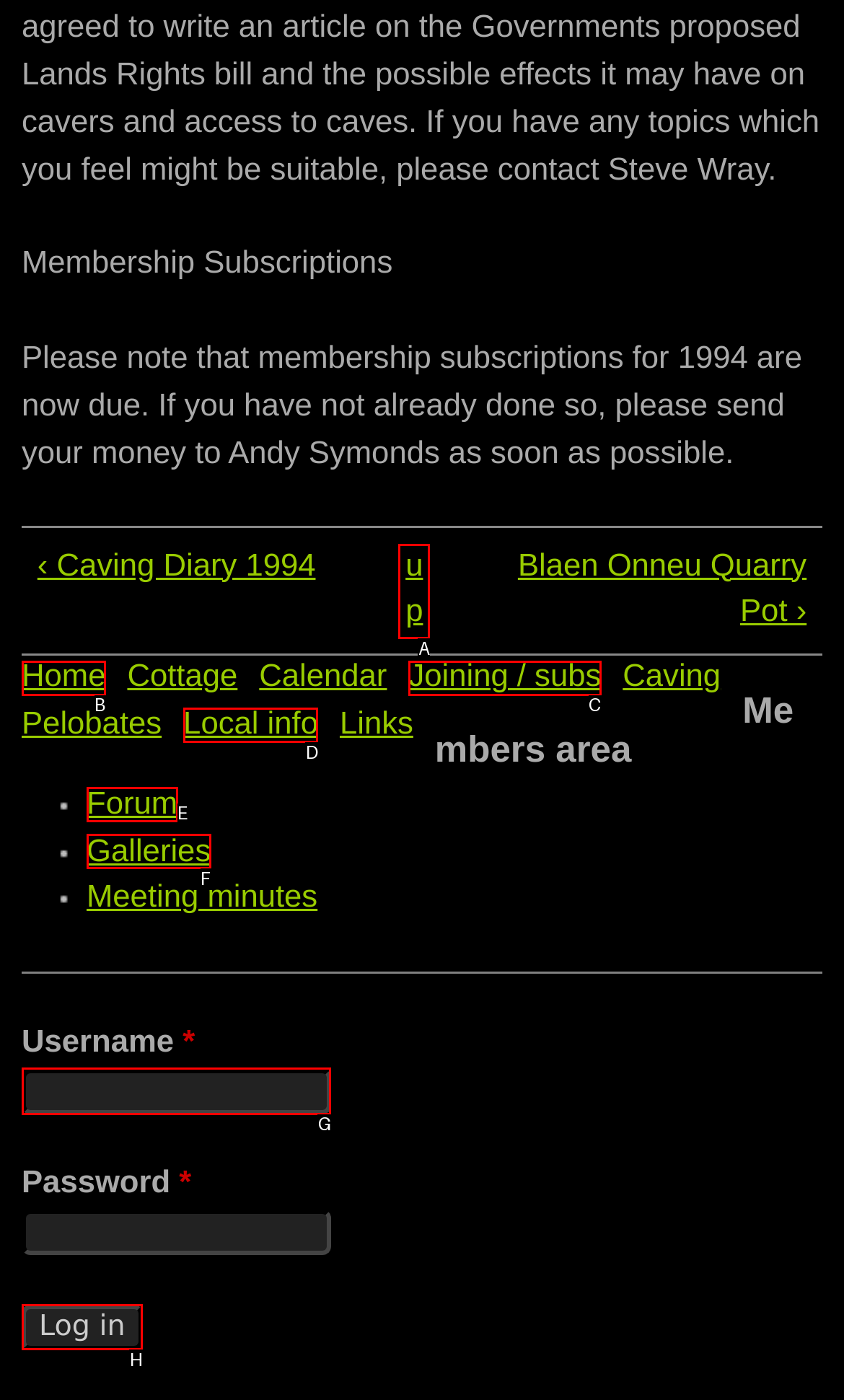Which choice should you pick to execute the task: Enter username
Respond with the letter associated with the correct option only.

G